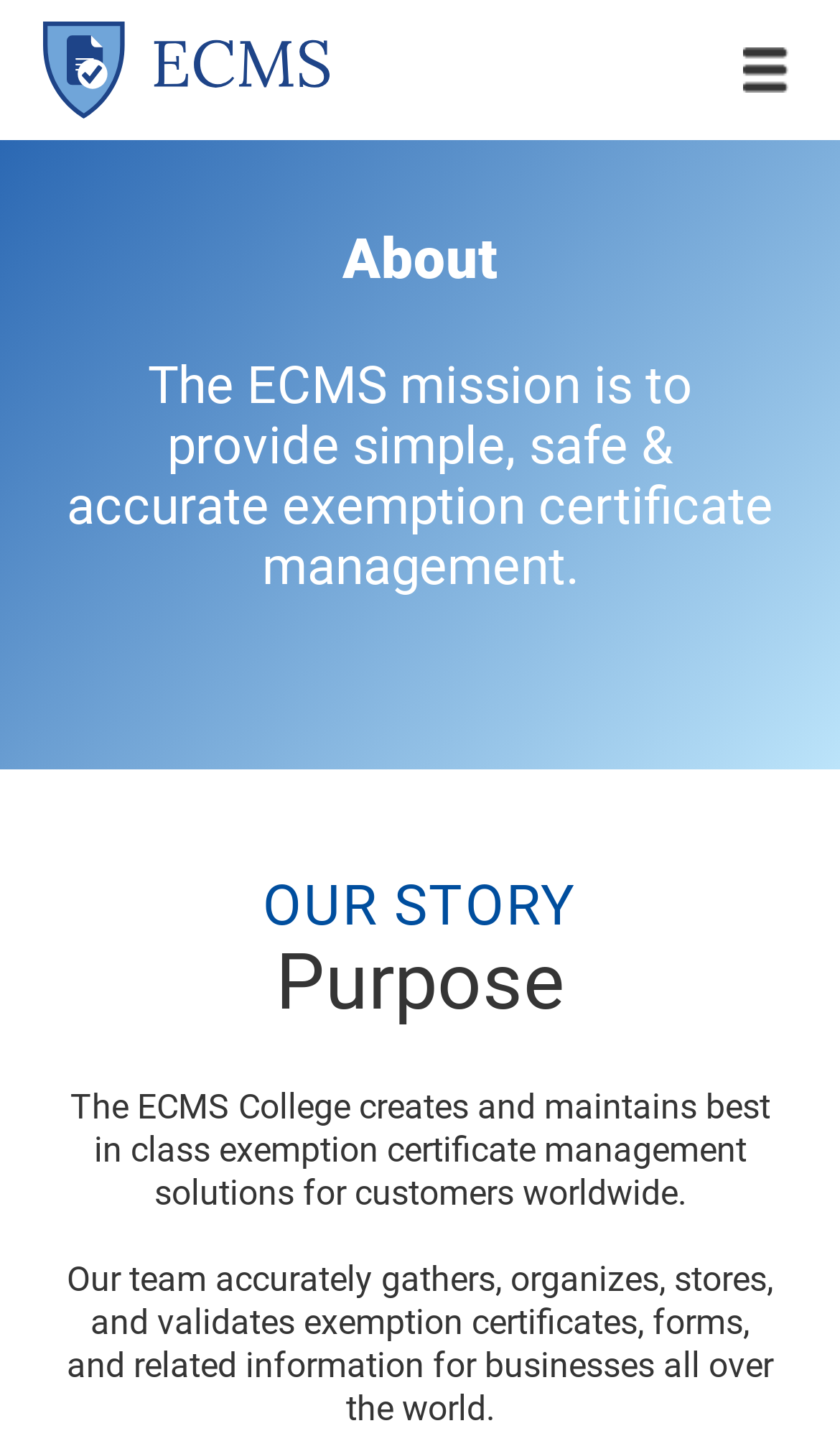Use the information in the screenshot to answer the question comprehensively: What is the focus of the ECMS College?

The webpage mentions that the ECMS College creates and maintains best-in-class exemption certificate management solutions for customers worldwide, indicating that the focus of the ECMS College is on providing exemption certificate management solutions.